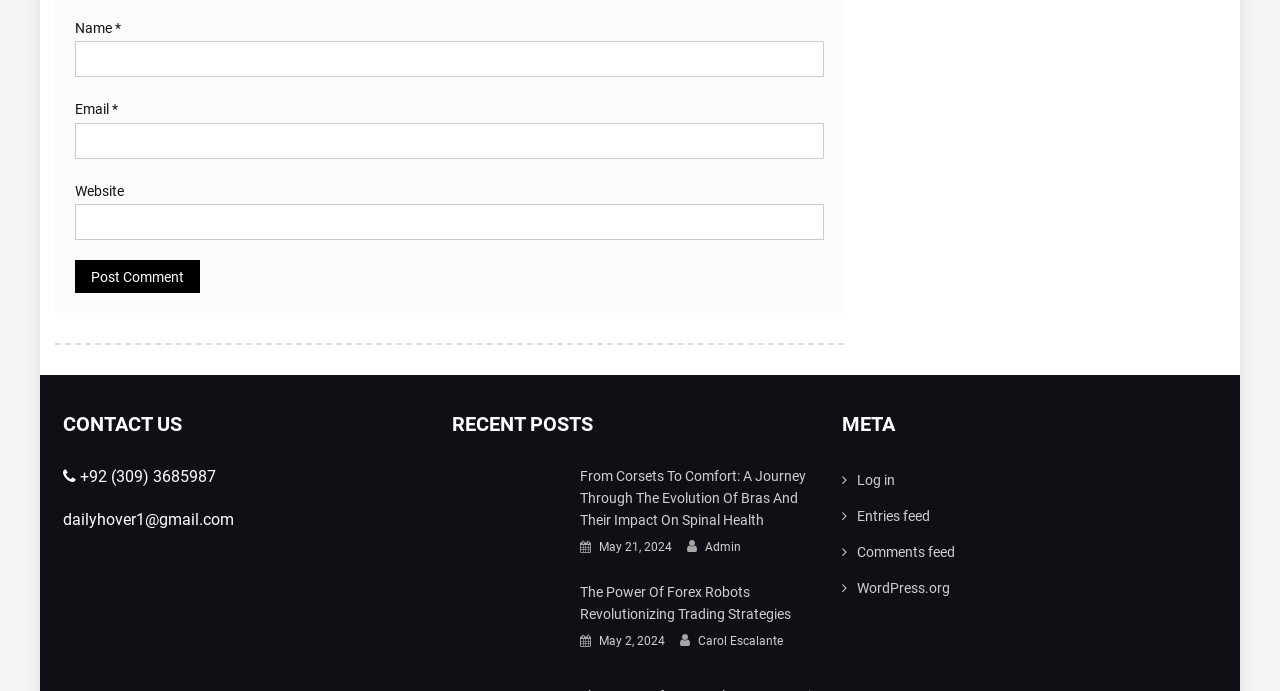Give a concise answer of one word or phrase to the question: 
What is the phone number listed on the page?

+92 (309) 3685987